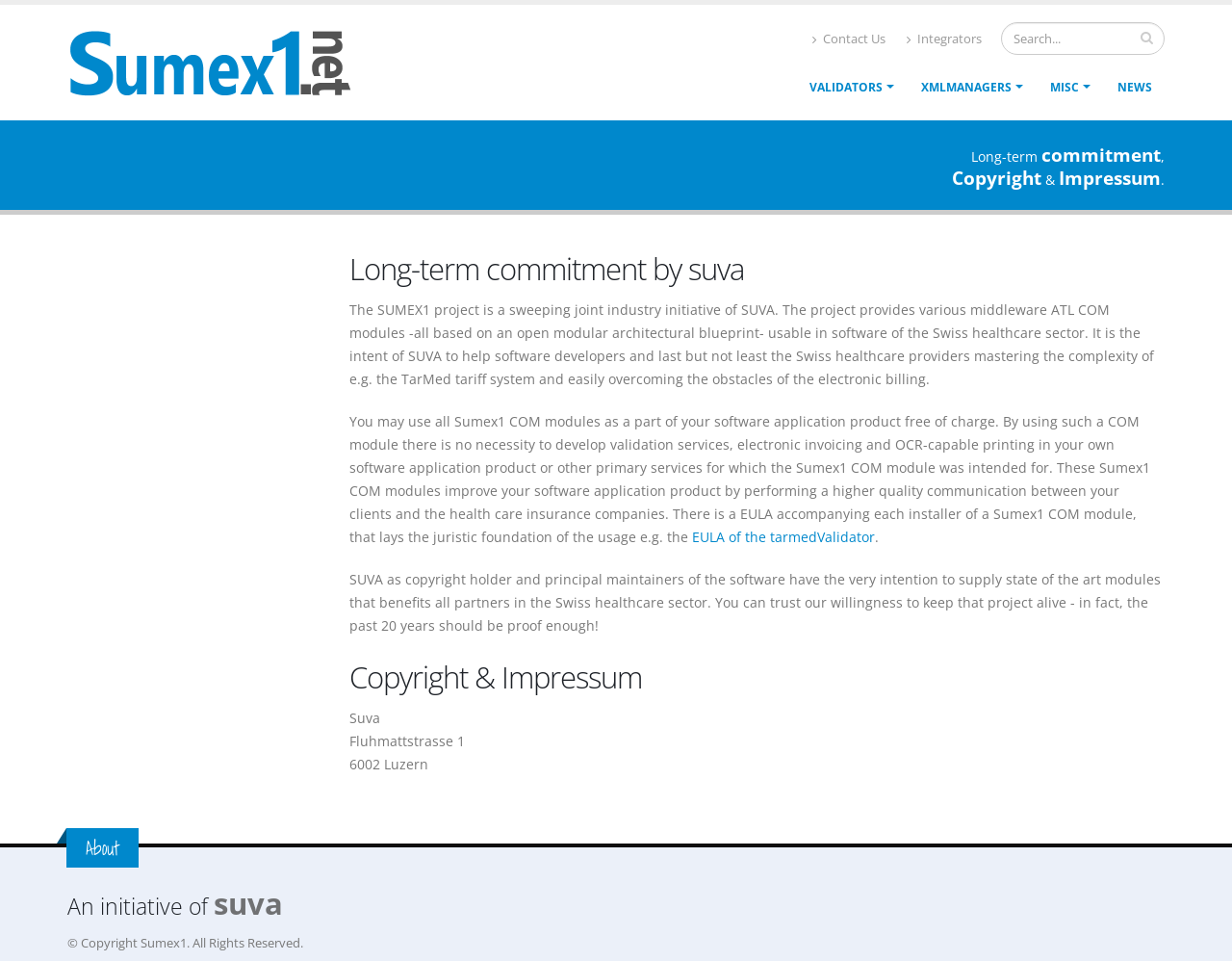What is the logo of the website?
Please provide a comprehensive answer based on the details in the screenshot.

The logo of the website is located at the top left corner of the webpage, inside a table cell. It is an image with the text 'Sumex1 Logo'.